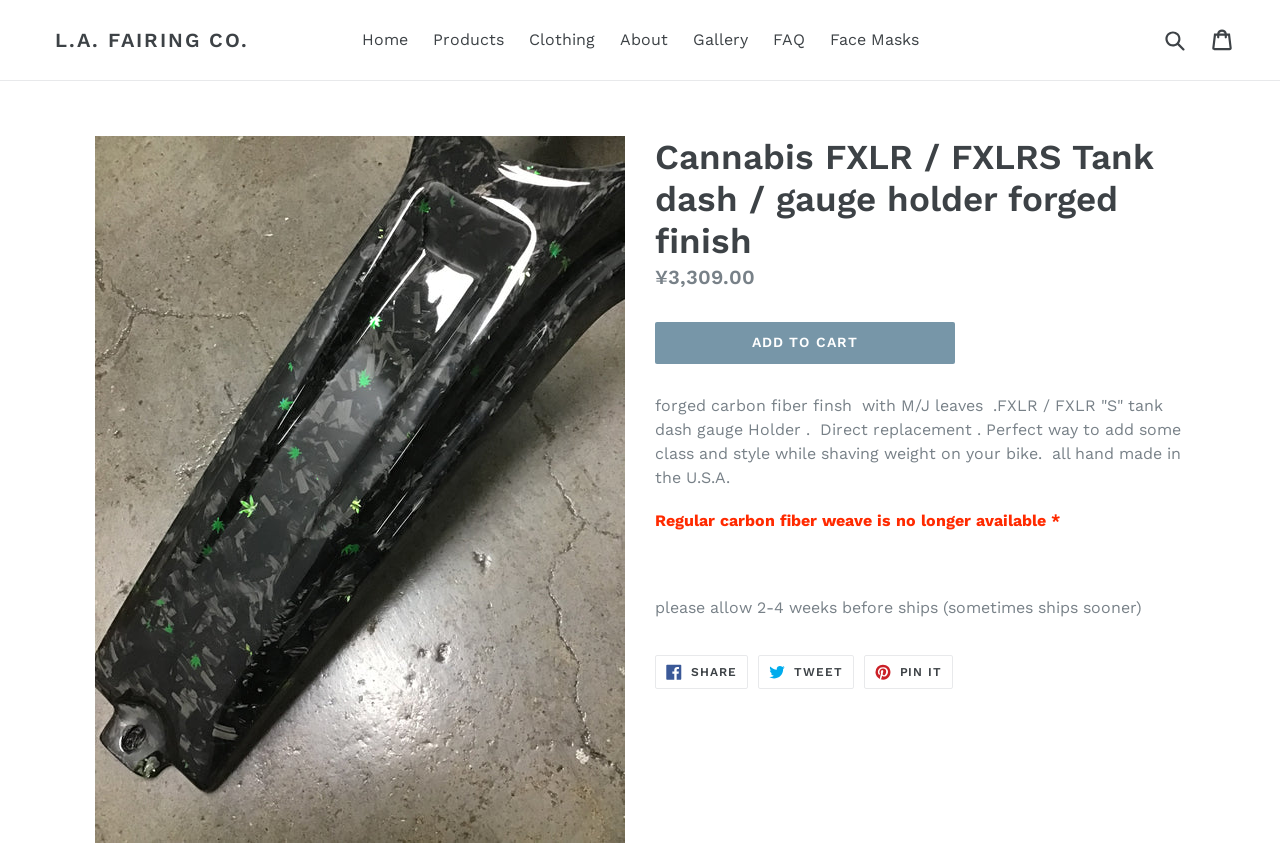What is the price of the product?
Based on the screenshot, answer the question with a single word or phrase.

¥3,309.00